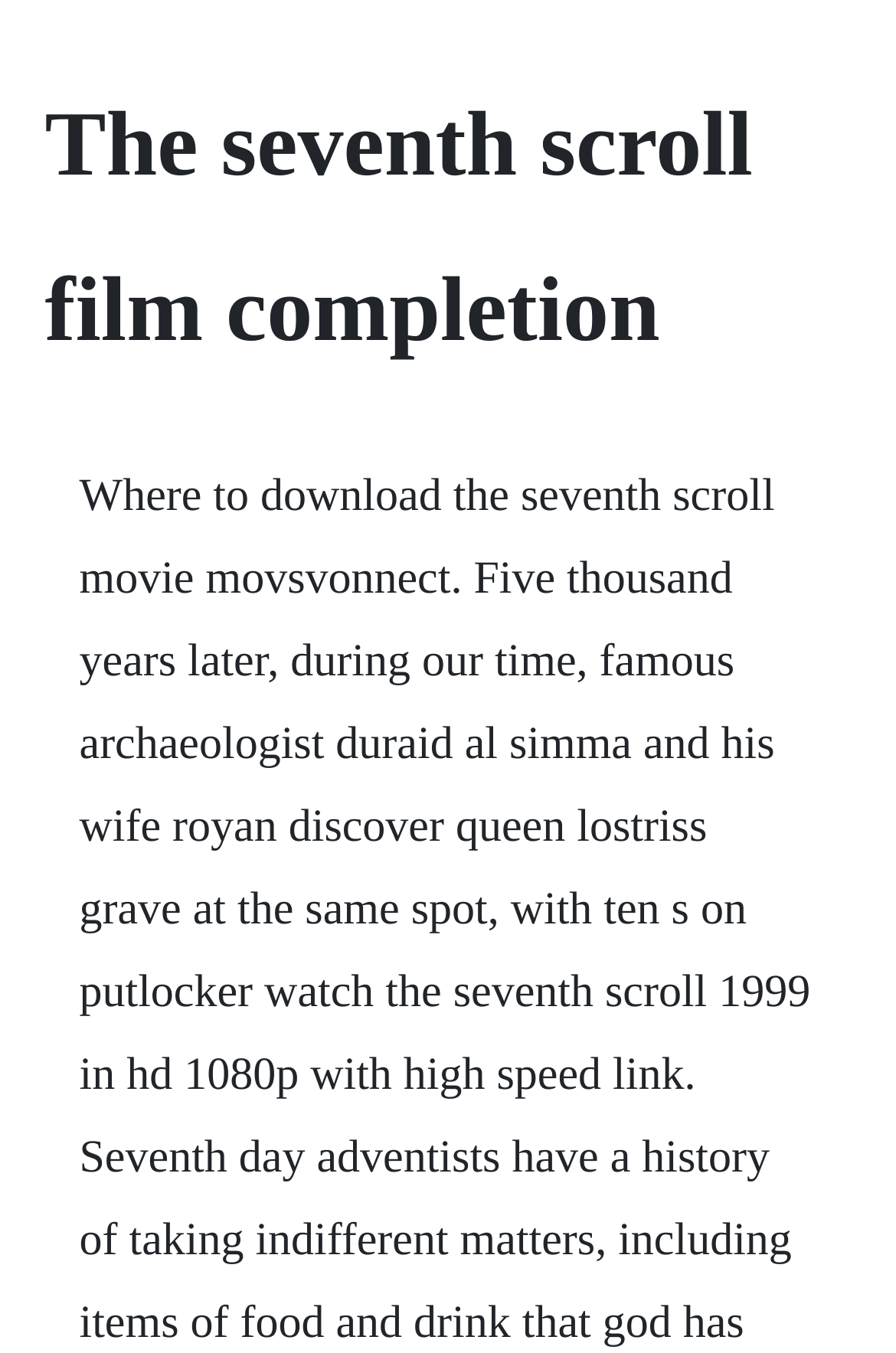Locate and generate the text content of the webpage's heading.

The seventh scroll film completion